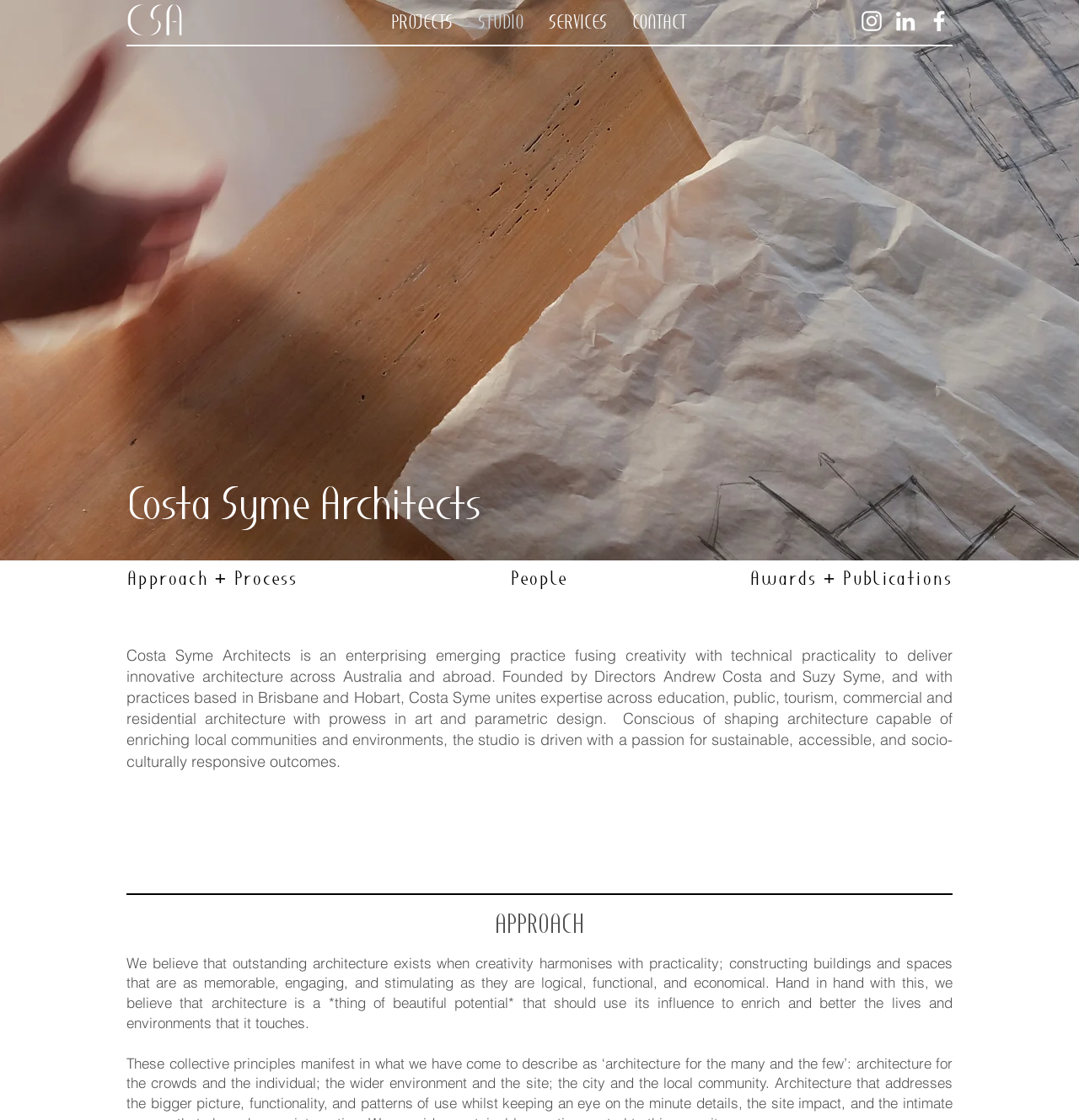Identify the bounding box coordinates for the region of the element that should be clicked to carry out the instruction: "View Instagram profile". The bounding box coordinates should be four float numbers between 0 and 1, i.e., [left, top, right, bottom].

[0.795, 0.007, 0.82, 0.031]